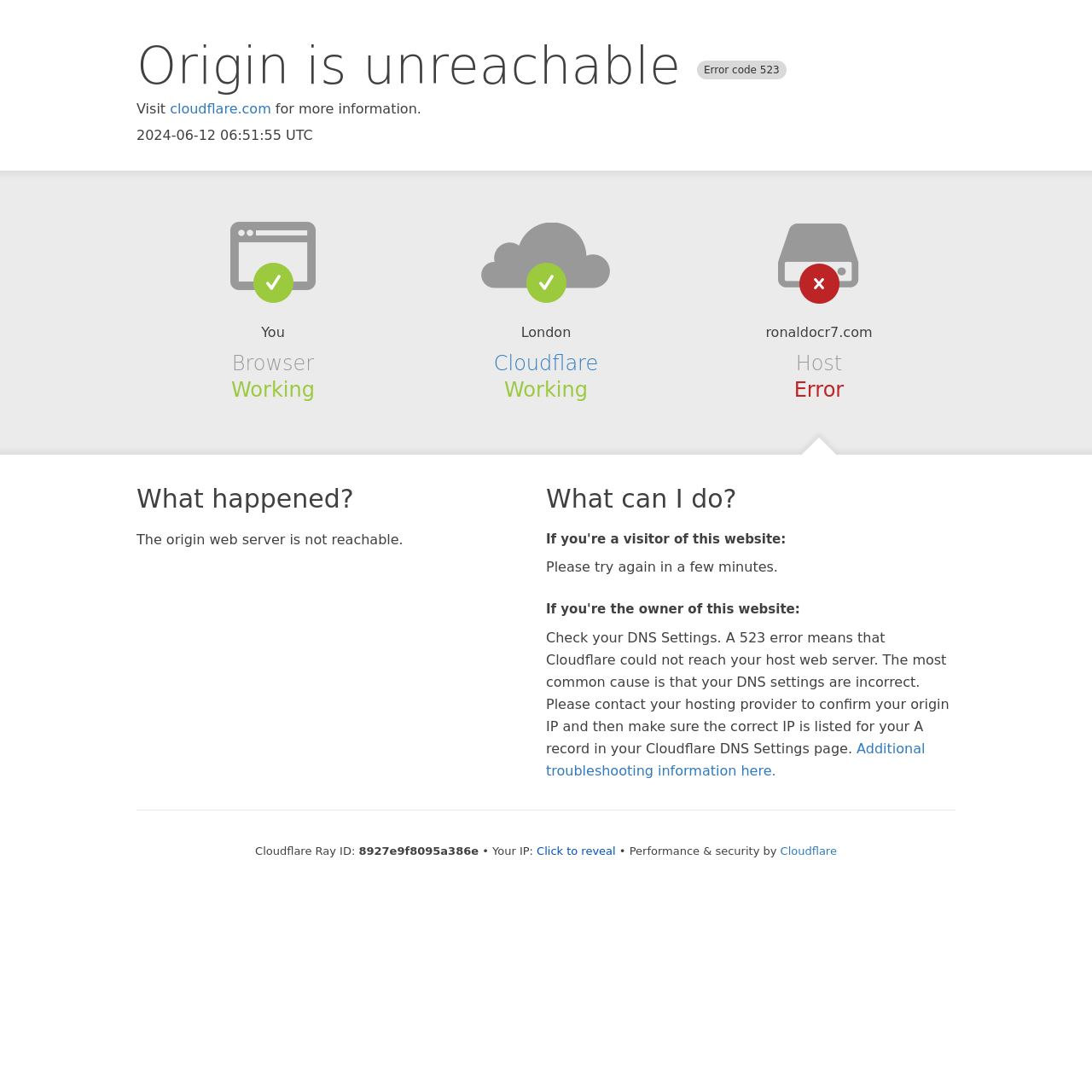Please reply with a single word or brief phrase to the question: 
What is the error code displayed on the webpage?

523